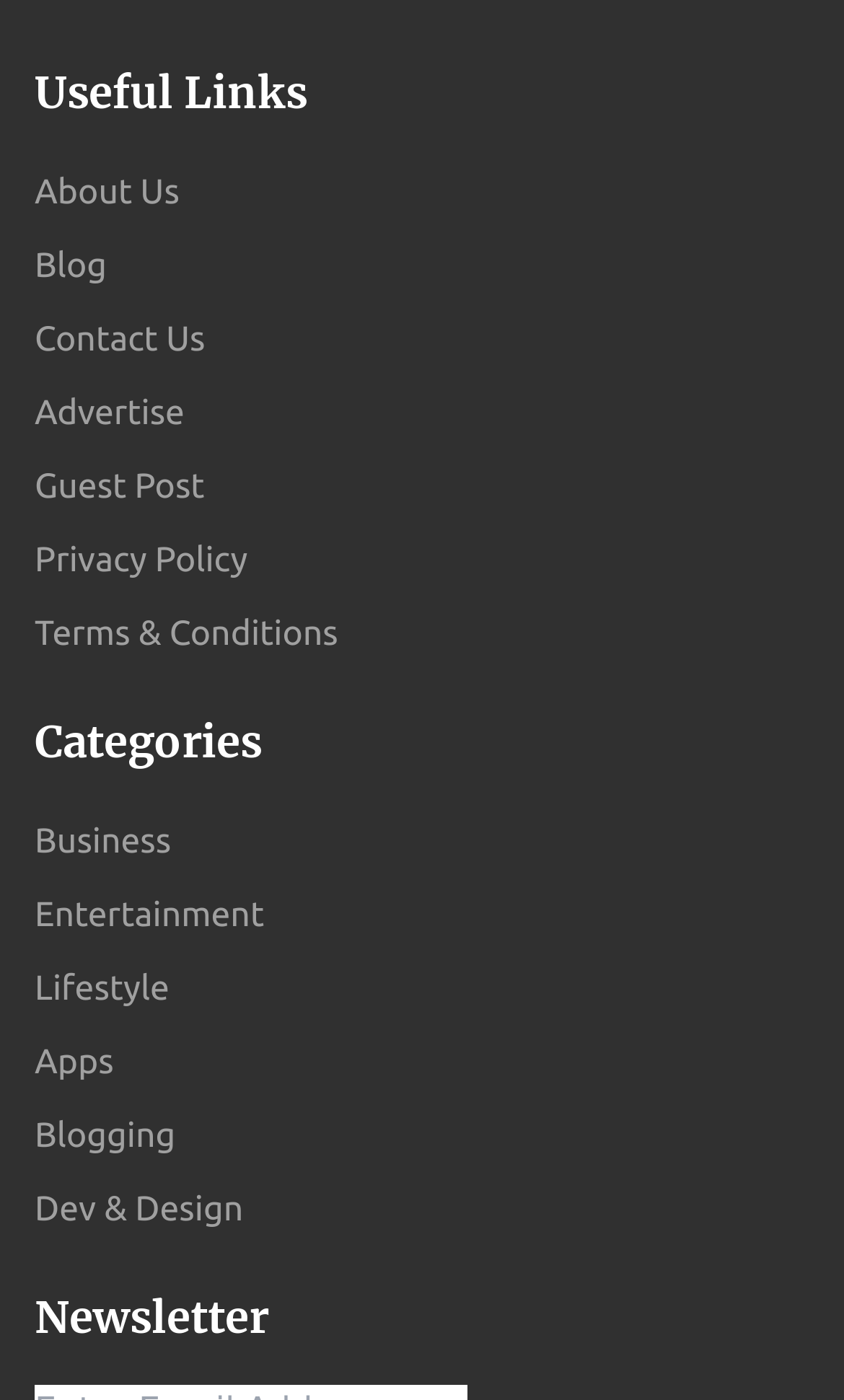What is the last link under 'Categories'?
From the image, provide a succinct answer in one word or a short phrase.

Dev & Design